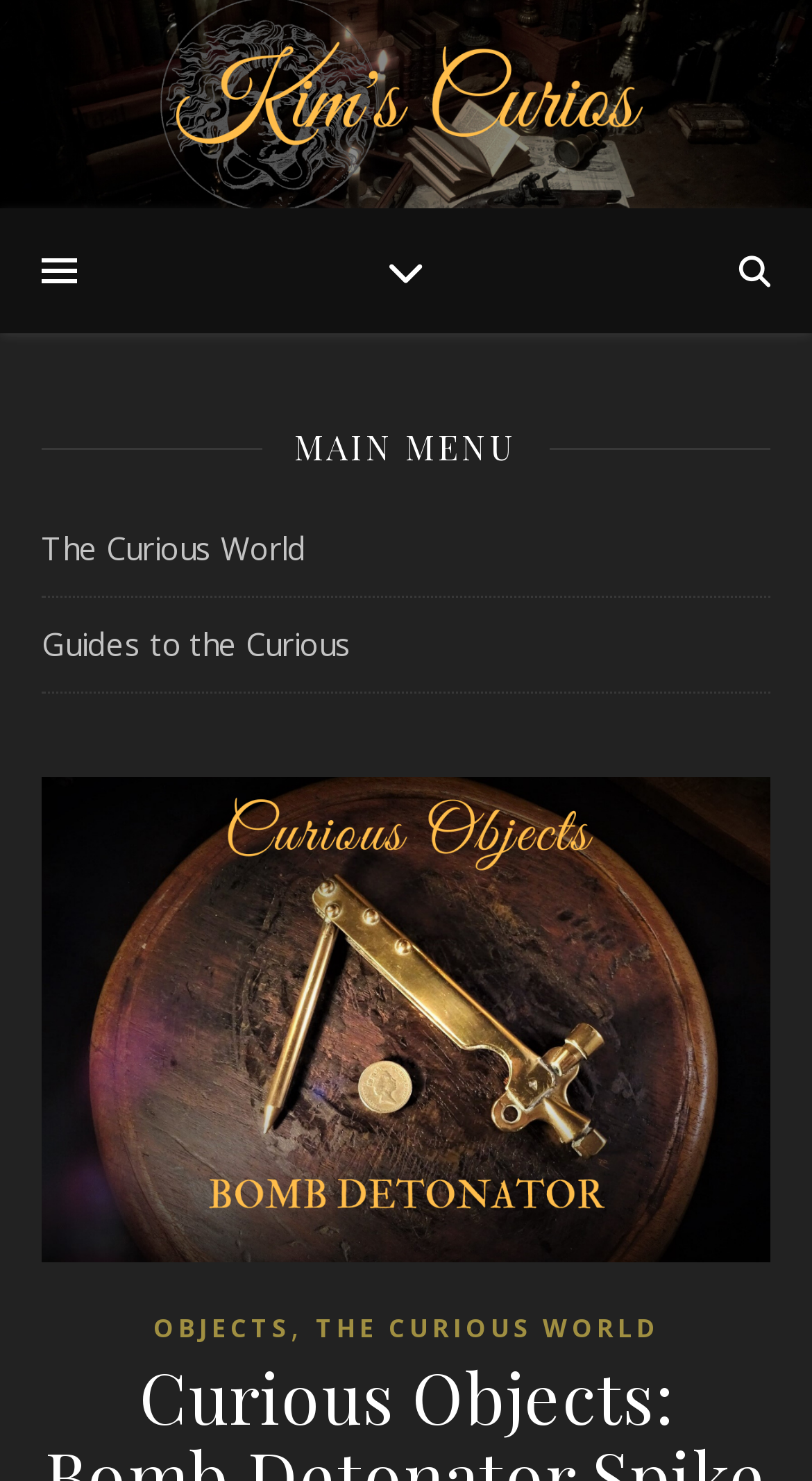Find the bounding box coordinates for the element described here: "Objects".

[0.188, 0.881, 0.358, 0.916]